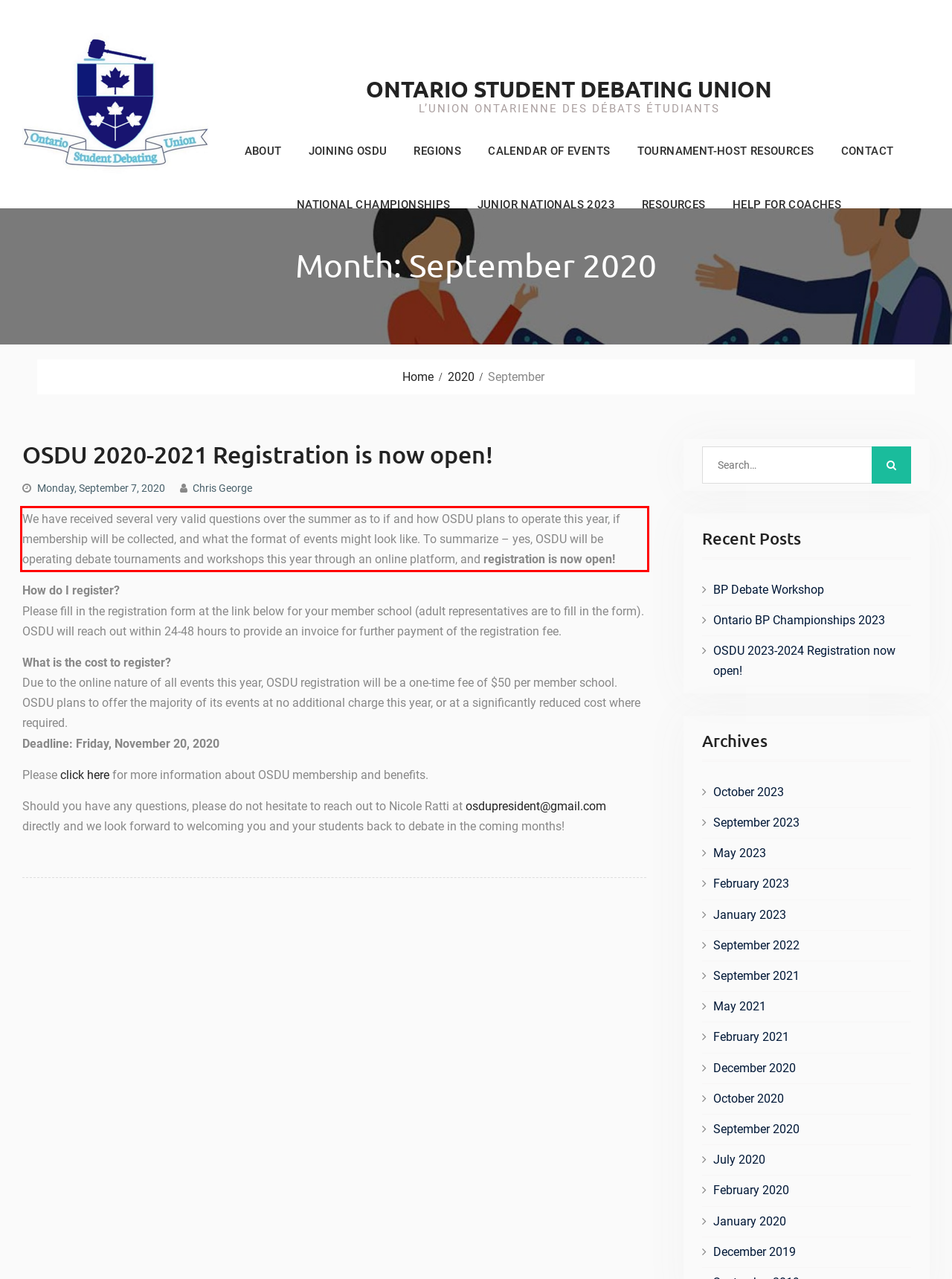Given a webpage screenshot, identify the text inside the red bounding box using OCR and extract it.

We have received several very valid questions over the summer as to if and how OSDU plans to operate this year, if membership will be collected, and what the format of events might look like. To summarize – yes, OSDU will be operating debate tournaments and workshops this year through an online platform, and registration is now open!